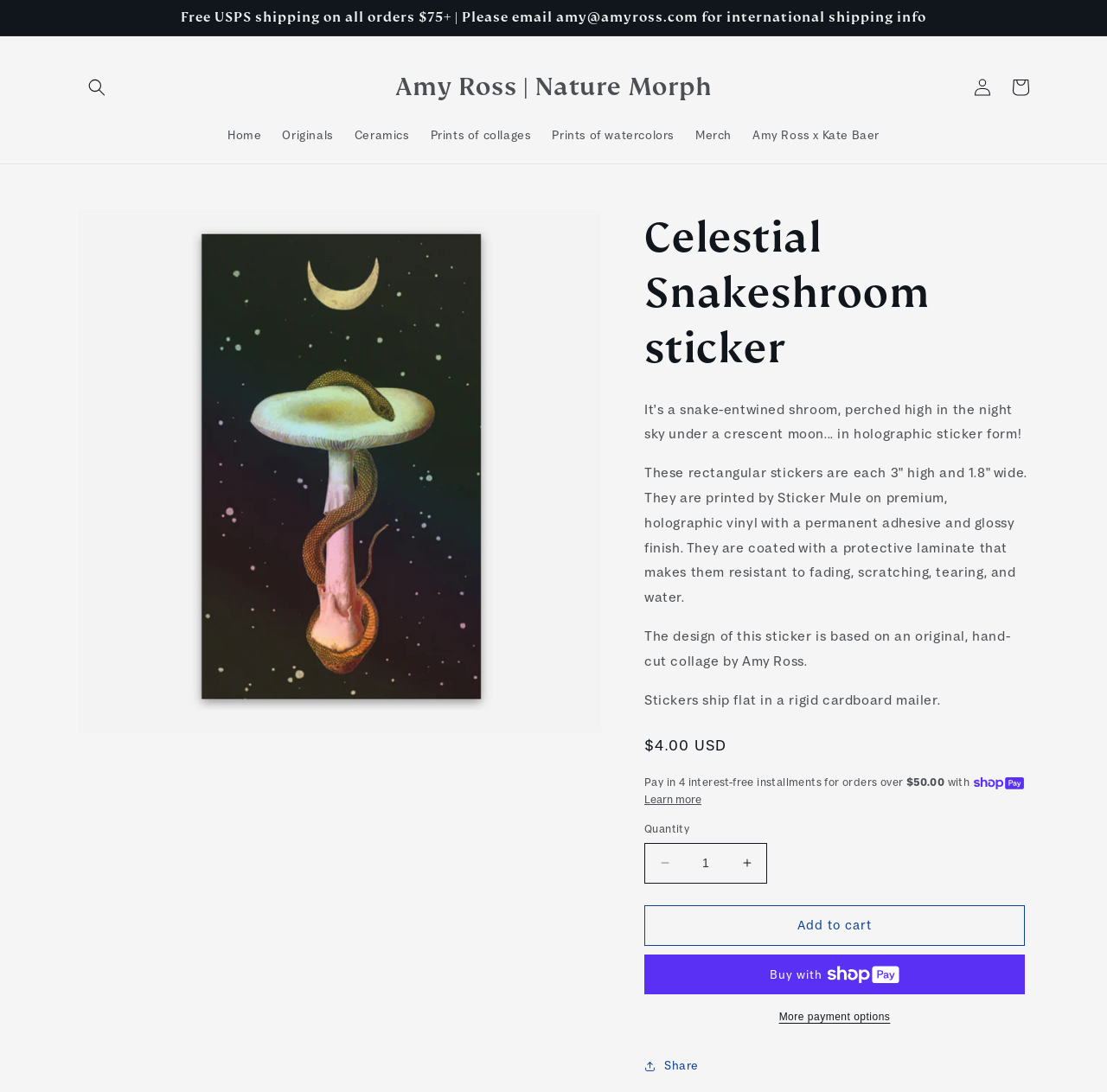Look at the image and answer the question in detail:
What is the purpose of the protective laminate on the sticker?

I found the purpose of the protective laminate by reading the product description, which says 'They are coated with a protective laminate that makes them resistant to fading, scratching, tearing, and water'.